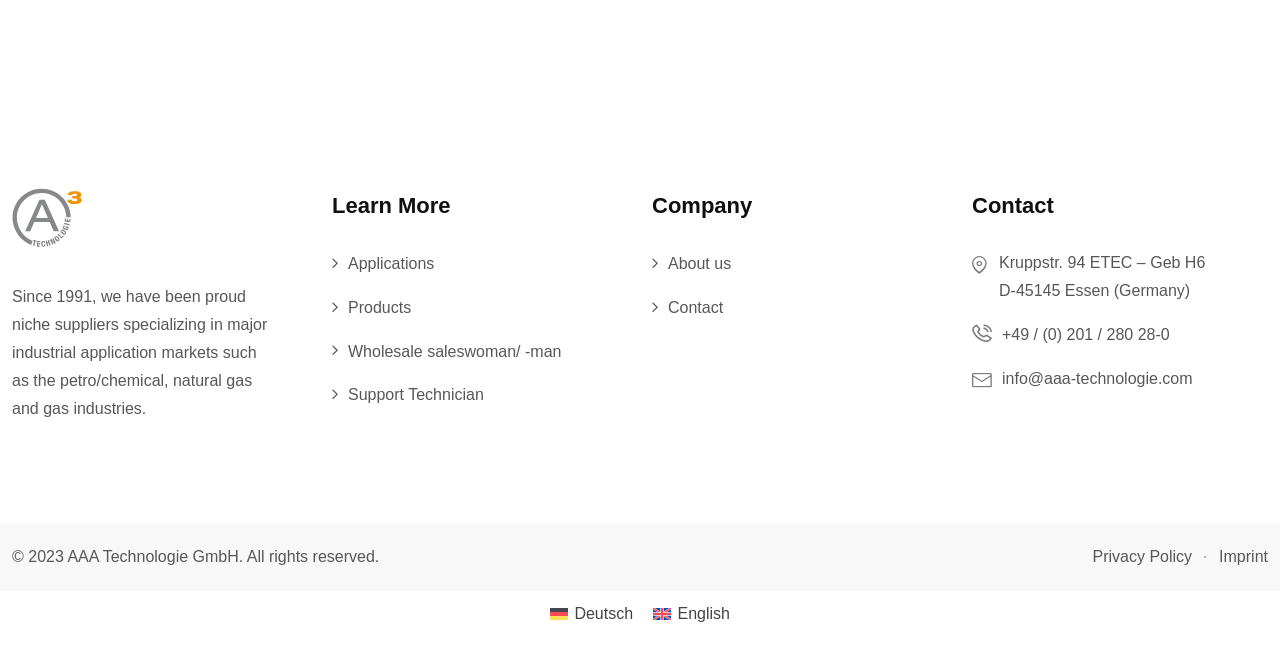Please indicate the bounding box coordinates of the element's region to be clicked to achieve the instruction: "Click Learn More". Provide the coordinates as four float numbers between 0 and 1, i.e., [left, top, right, bottom].

[0.259, 0.282, 0.491, 0.336]